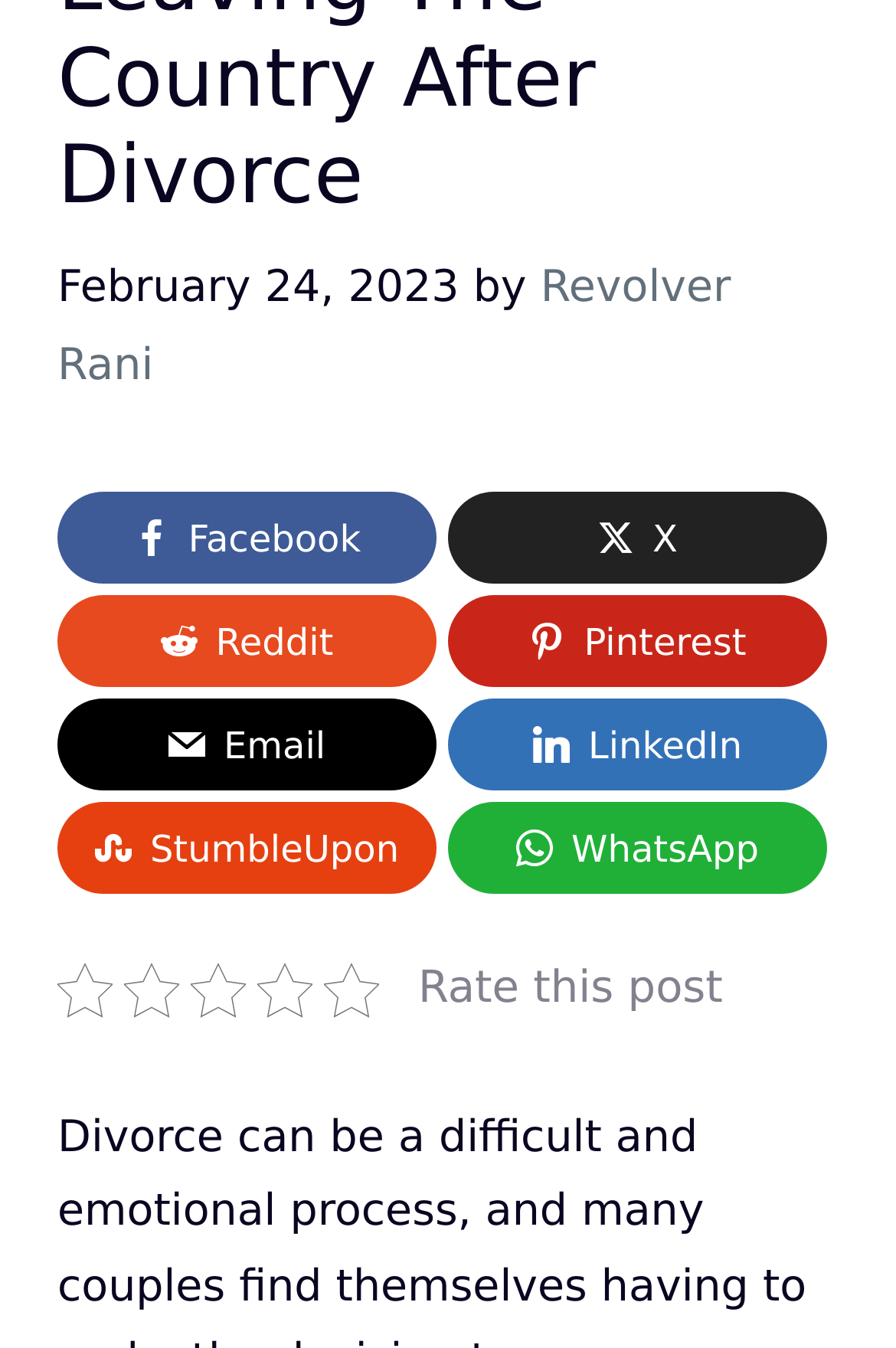Could you specify the bounding box coordinates for the clickable section to complete the following instruction: "Toggle the menu"?

None